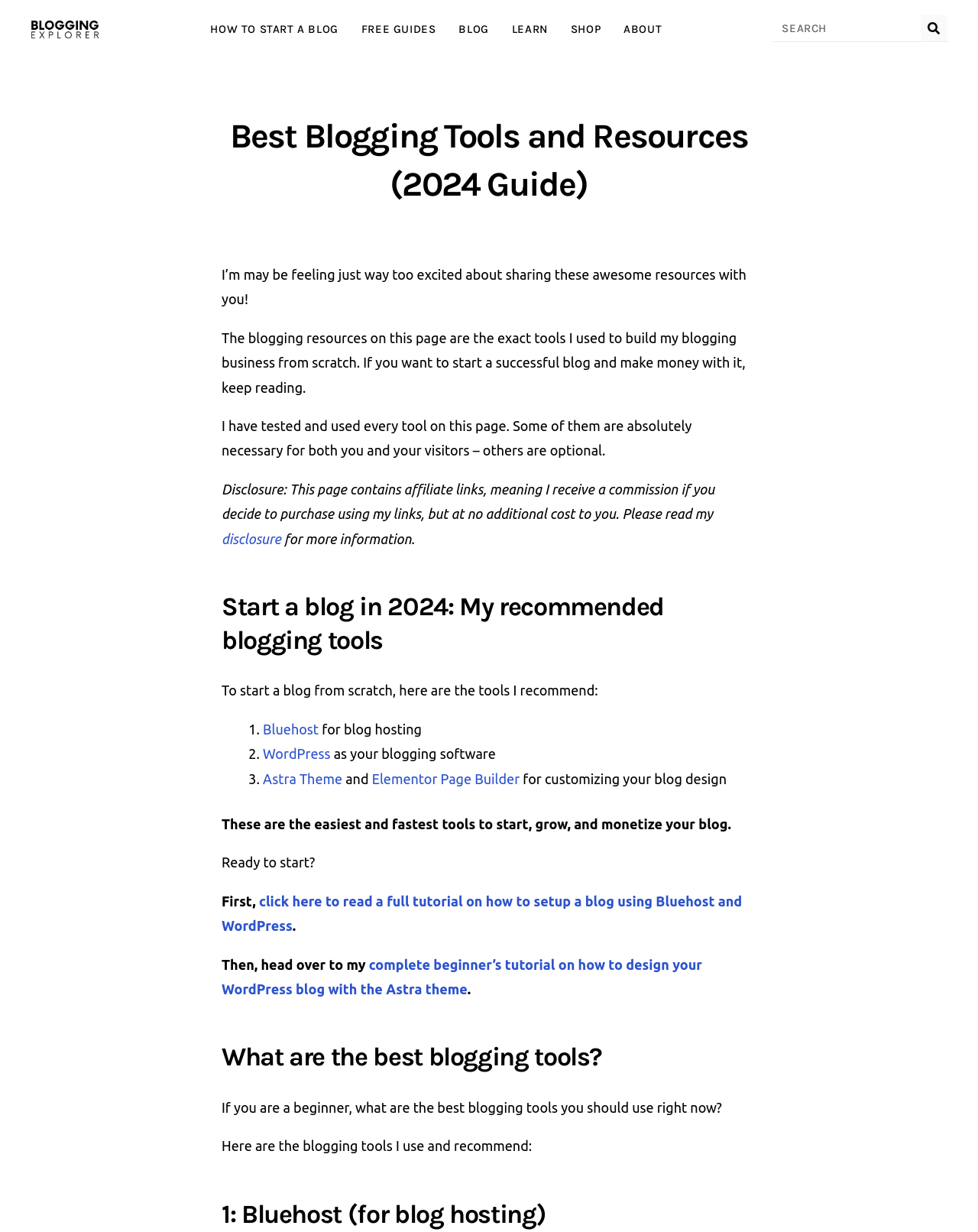What is the recommended blog hosting service?
Based on the image, provide a one-word or brief-phrase response.

Bluehost